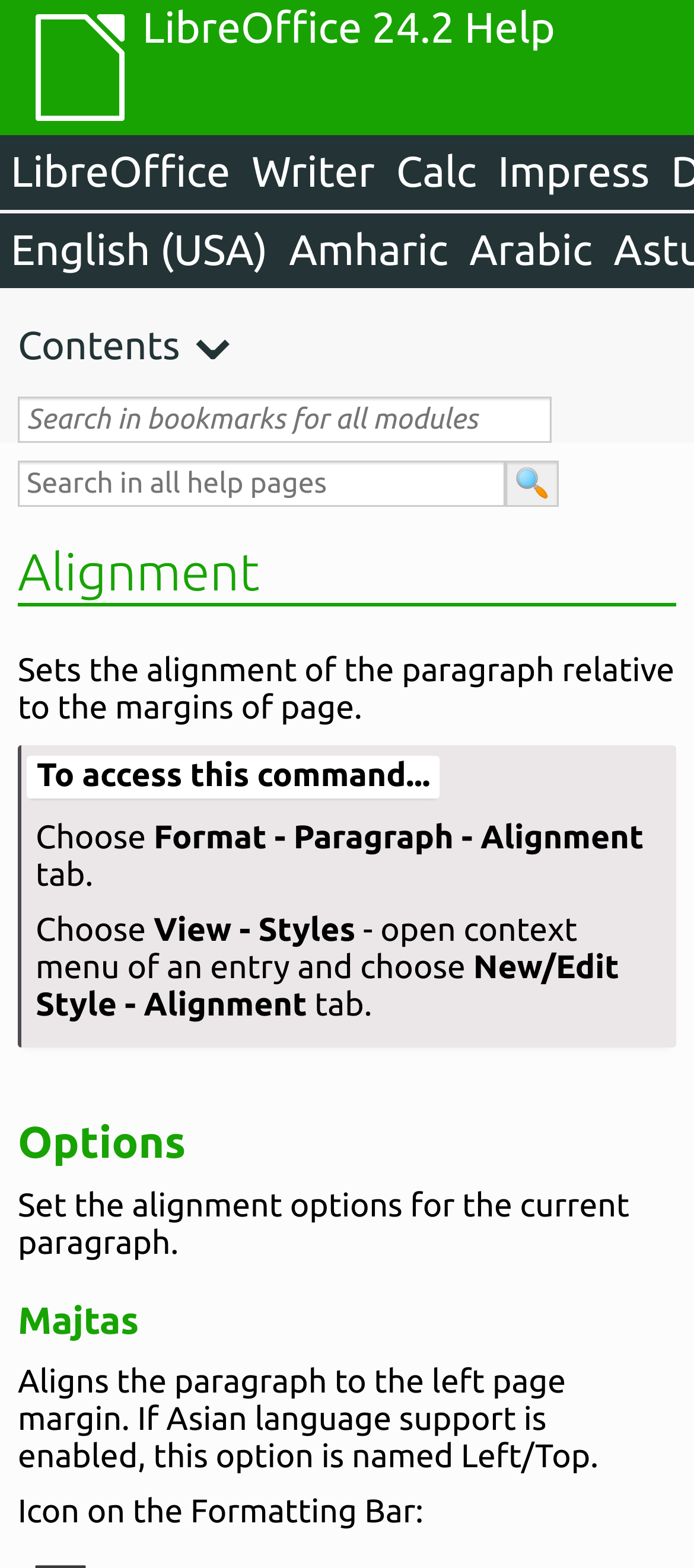What is the name of the software being referred to?
Please interpret the details in the image and answer the question thoroughly.

I inferred this by looking at the links 'LibreOffice 24.2 Help', 'LibreOffice', 'Writer', 'Calc', and 'Impress', which suggest that the webpage is related to LibreOffice.